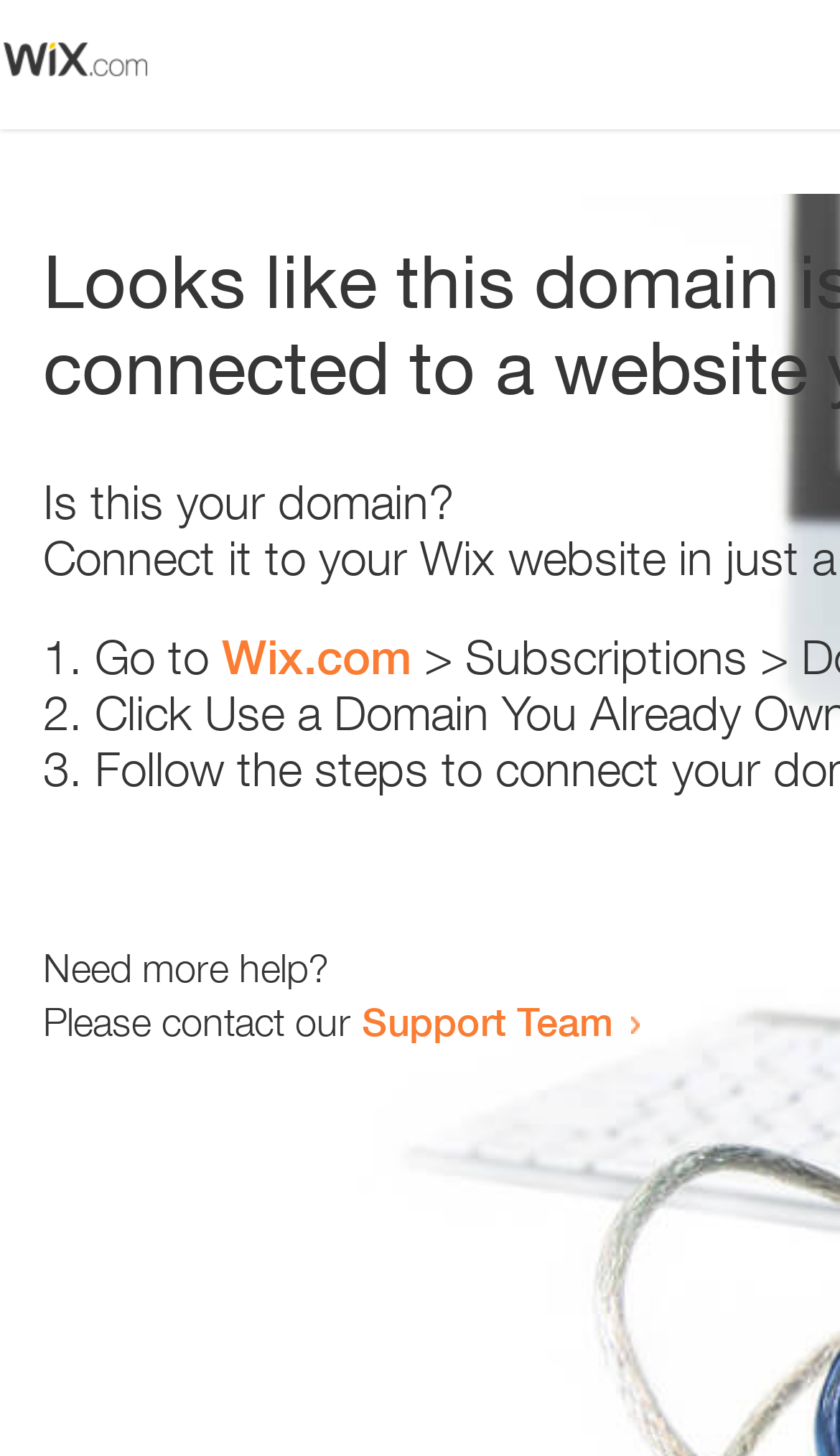Predict the bounding box coordinates for the UI element described as: "Support Team". The coordinates should be four float numbers between 0 and 1, presented as [left, top, right, bottom].

[0.431, 0.685, 0.731, 0.717]